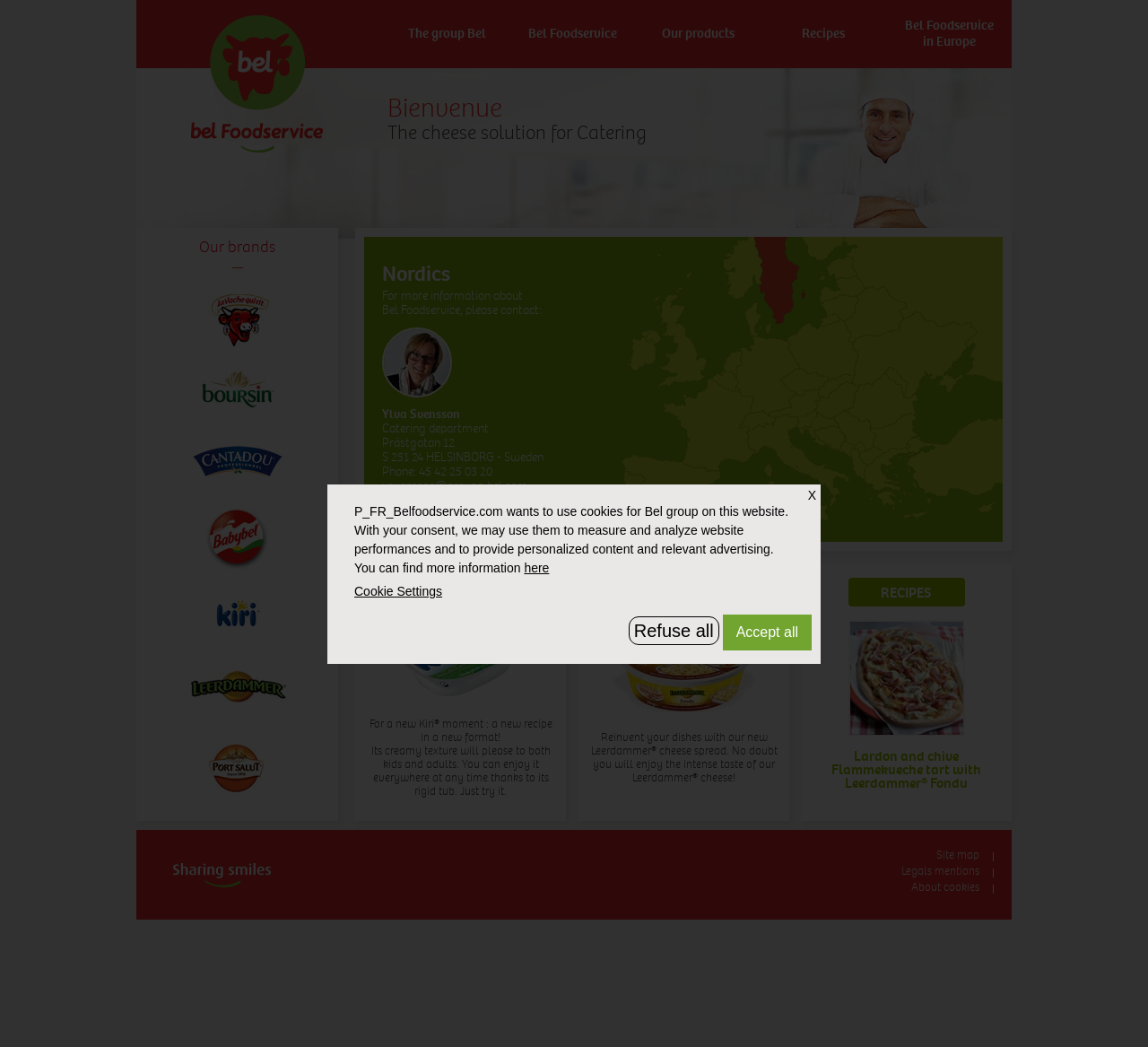What is the name of the cheese spread?
Respond to the question with a well-detailed and thorough answer.

The name of the cheese spread can be found in the section of the webpage that describes the product. It says 'Reinvent your dishes with our new Leerdammer cheese spread.' This suggests that the name of the cheese spread is Leerdammer Fondu.